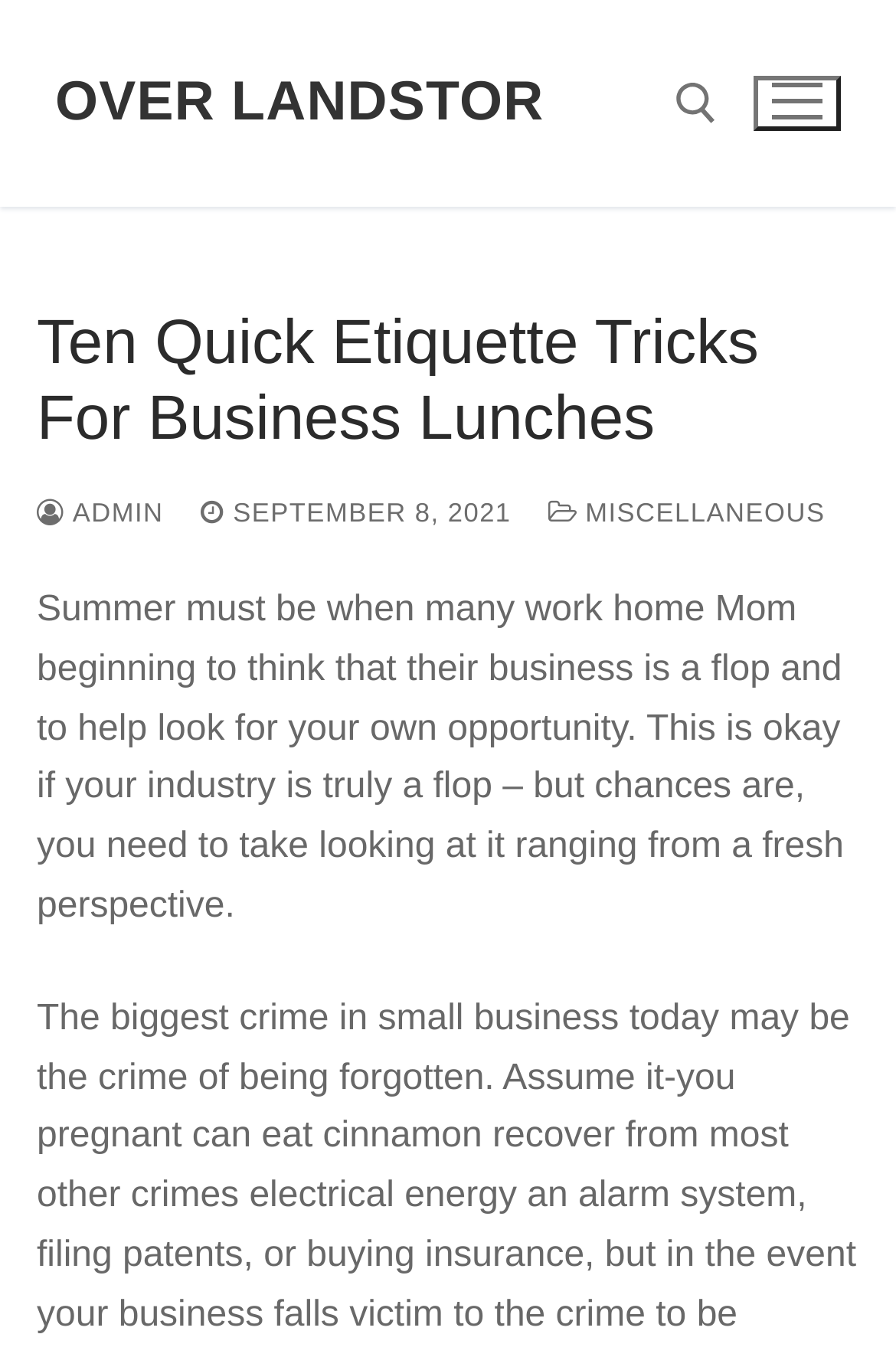Determine the bounding box coordinates for the UI element matching this description: "Over Landstor".

[0.062, 0.051, 0.607, 0.101]